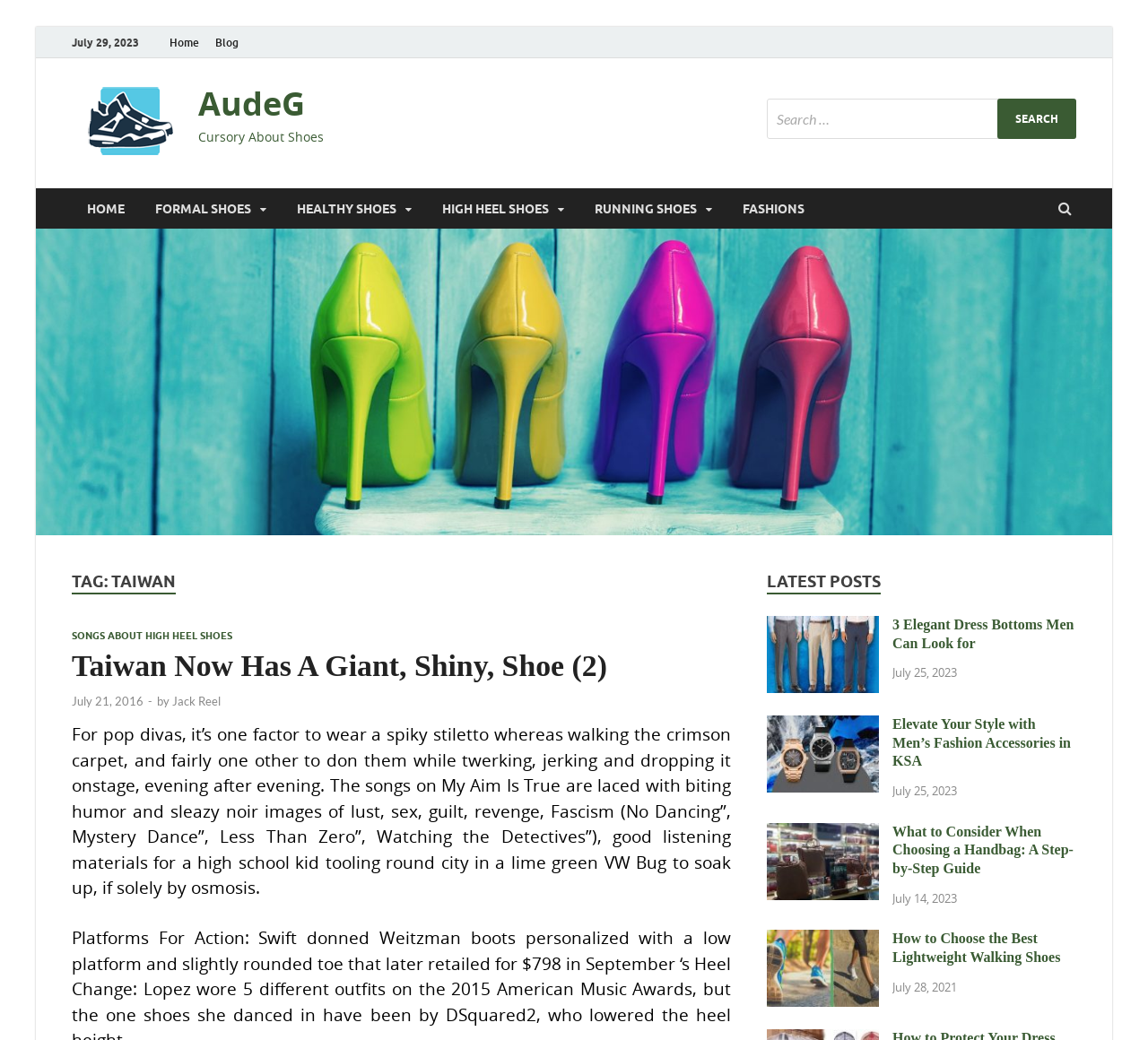Please identify the bounding box coordinates of the element I need to click to follow this instruction: "Explore the Wonder Dreams- Silicone sippy cup".

None